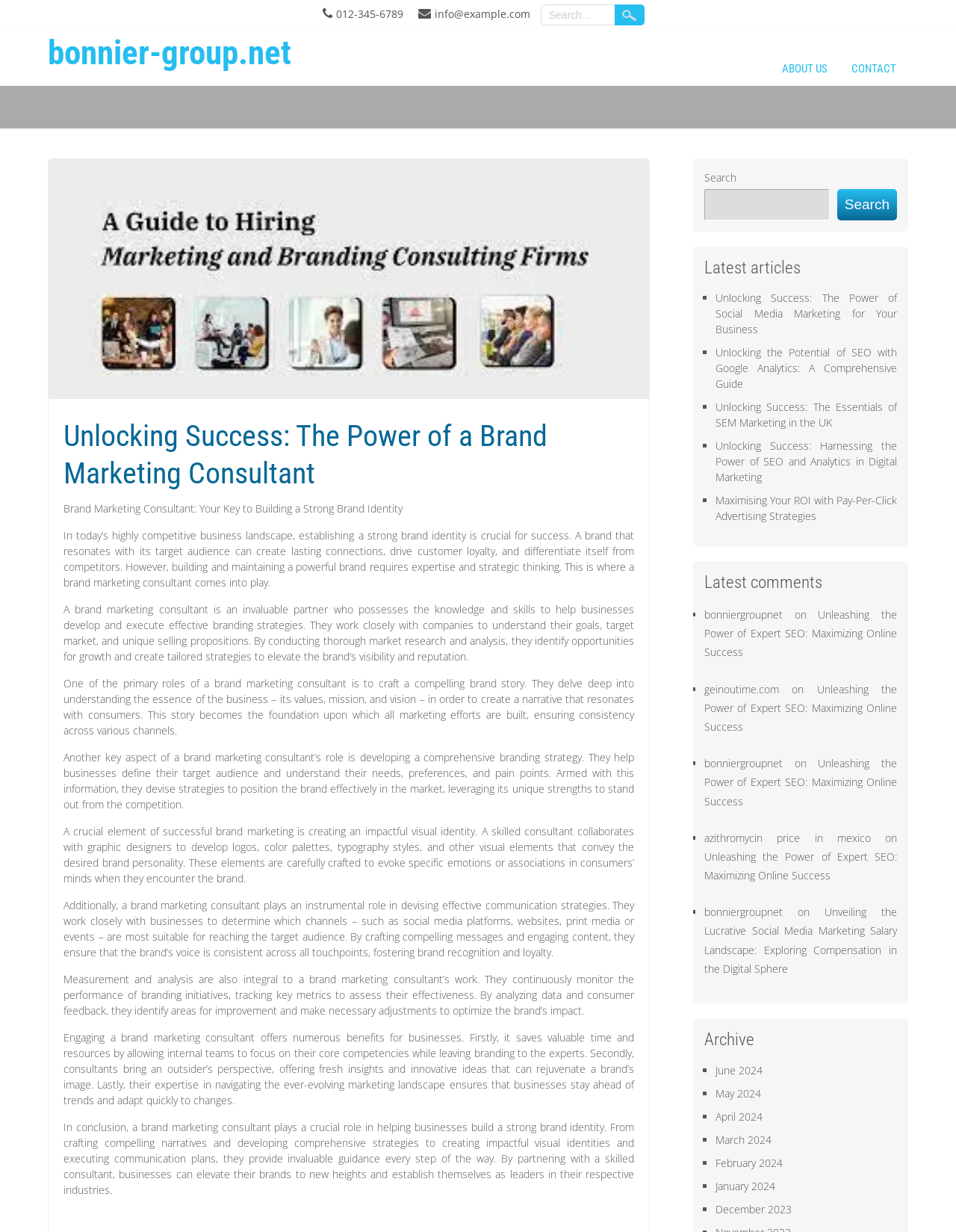How many months are listed in the archive section?
Using the image as a reference, answer the question in detail.

I looked at the section labeled 'Archive' and counted the number of links listed, which are the months of June 2024, May 2024, April 2024, and March 2024, totaling 4 months.